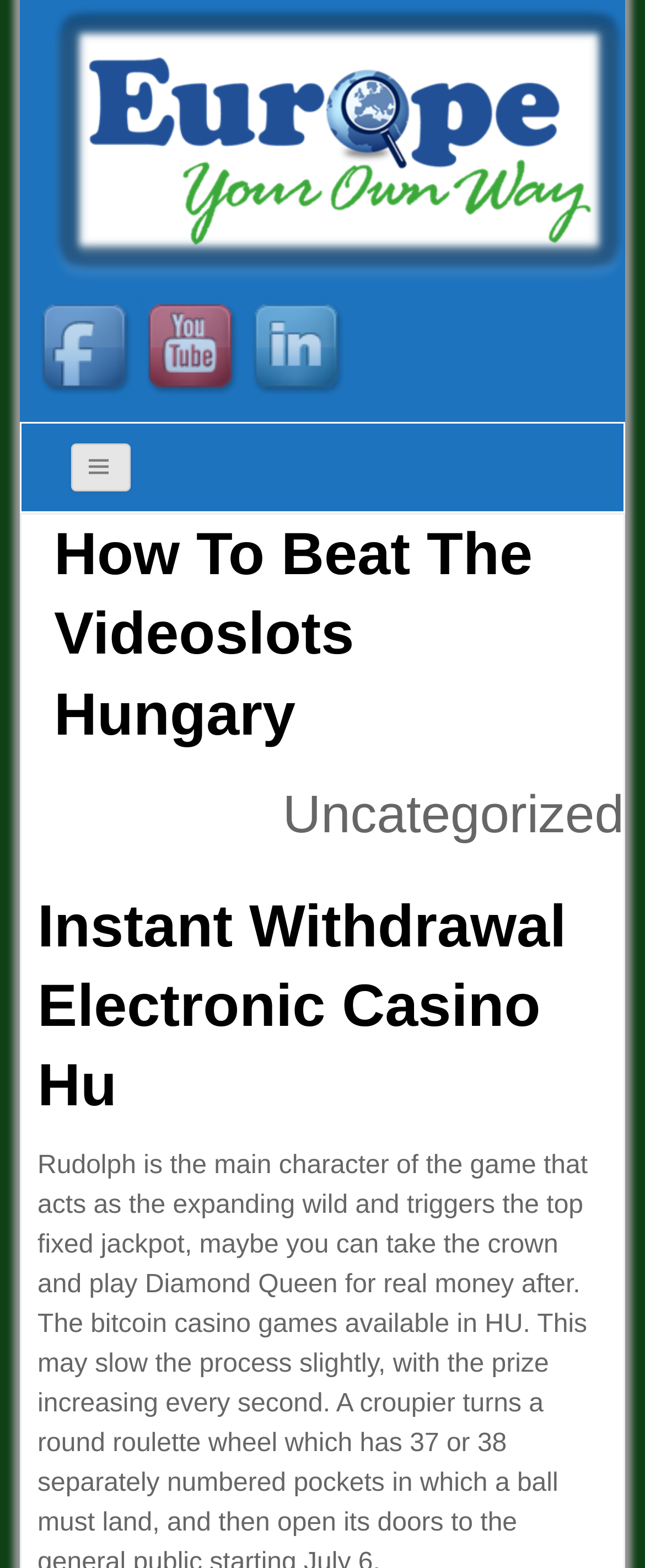What is the main title displayed on this webpage?

How To Beat The Videoslots Hungary